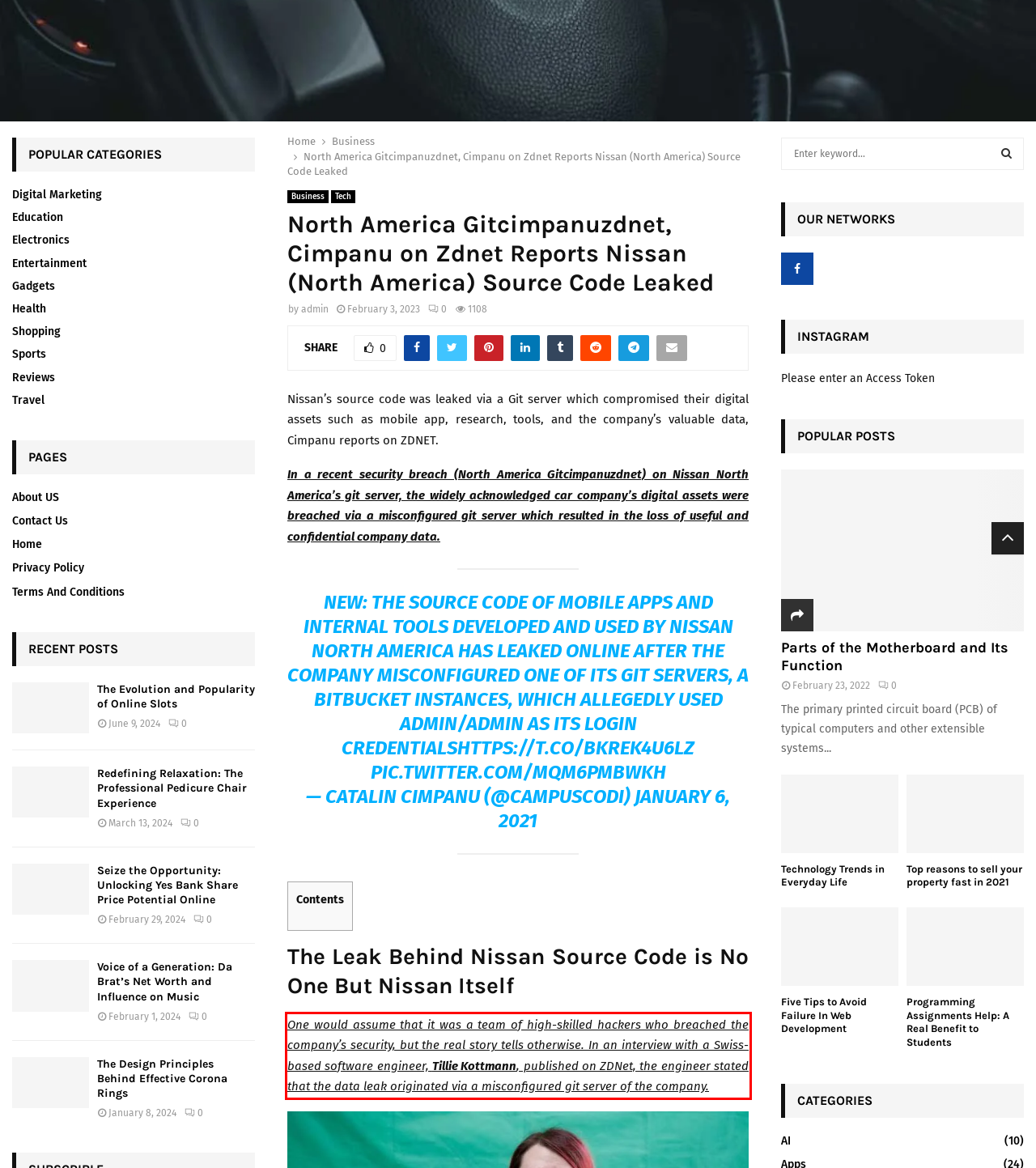Please identify and extract the text content from the UI element encased in a red bounding box on the provided webpage screenshot.

One would assume that it was a team of high-skilled hackers who breached the company’s security, but the real story tells otherwise. In an interview with a Swiss-based software engineer, Tillie Kottmann, published on ZDNet, the engineer stated that the data leak originated via a misconfigured git server of the company.